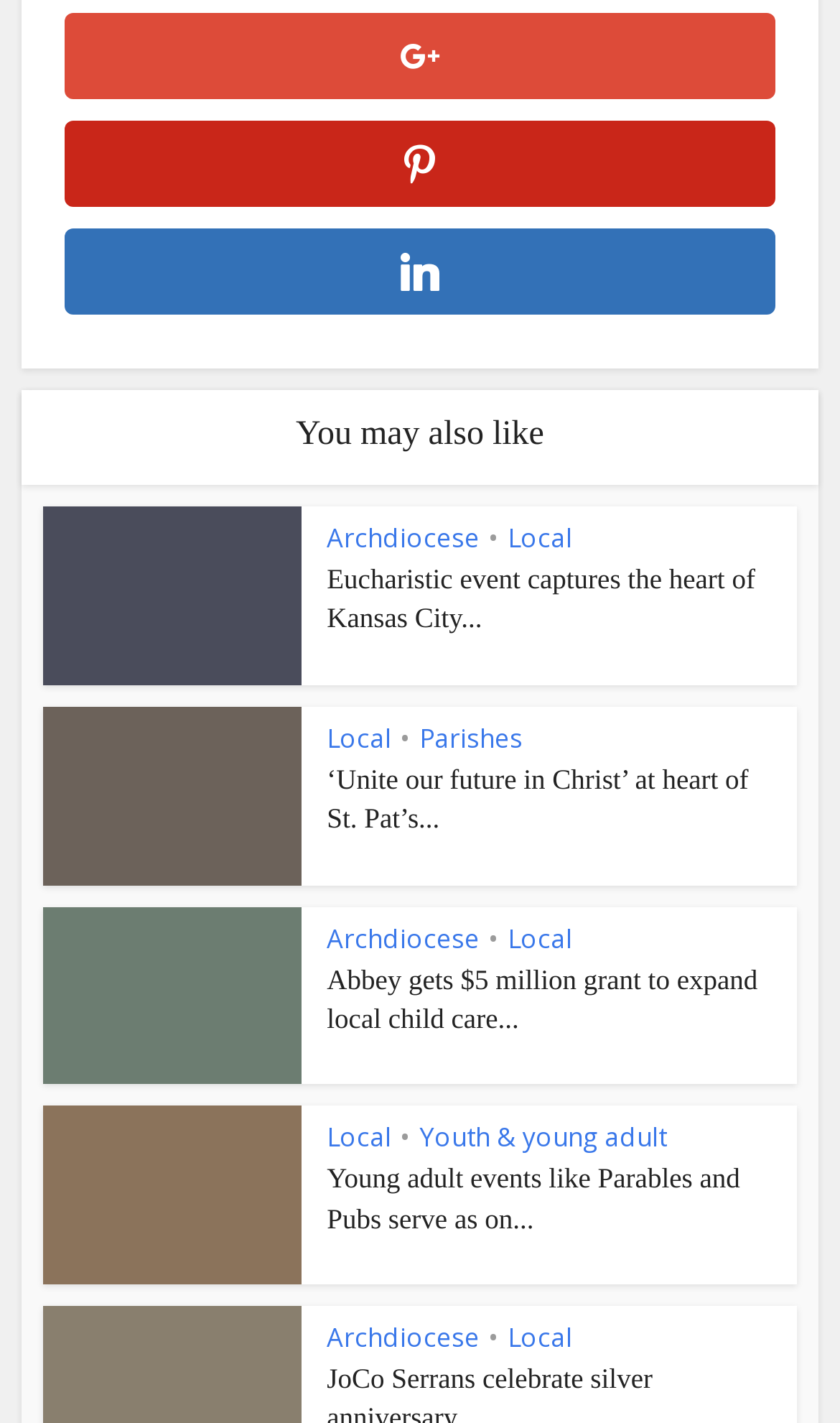For the element described, predict the bounding box coordinates as (top-left x, top-left y, bottom-right x, bottom-right y). All values should be between 0 and 1. Element description: Youth & young adult

[0.499, 0.787, 0.794, 0.812]